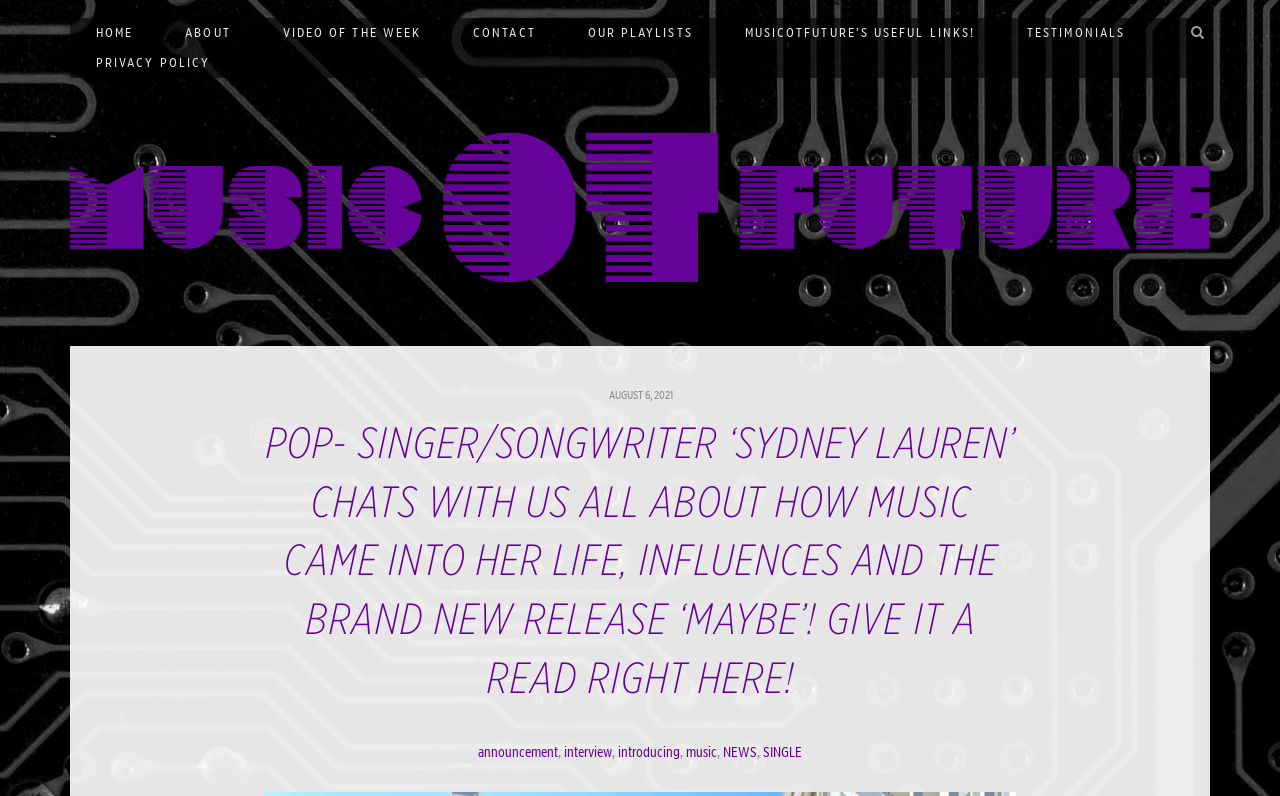Identify the bounding box coordinates for the UI element that matches this description: "MusicOTFuture’s Useful Links!".

[0.561, 0.023, 0.782, 0.06]